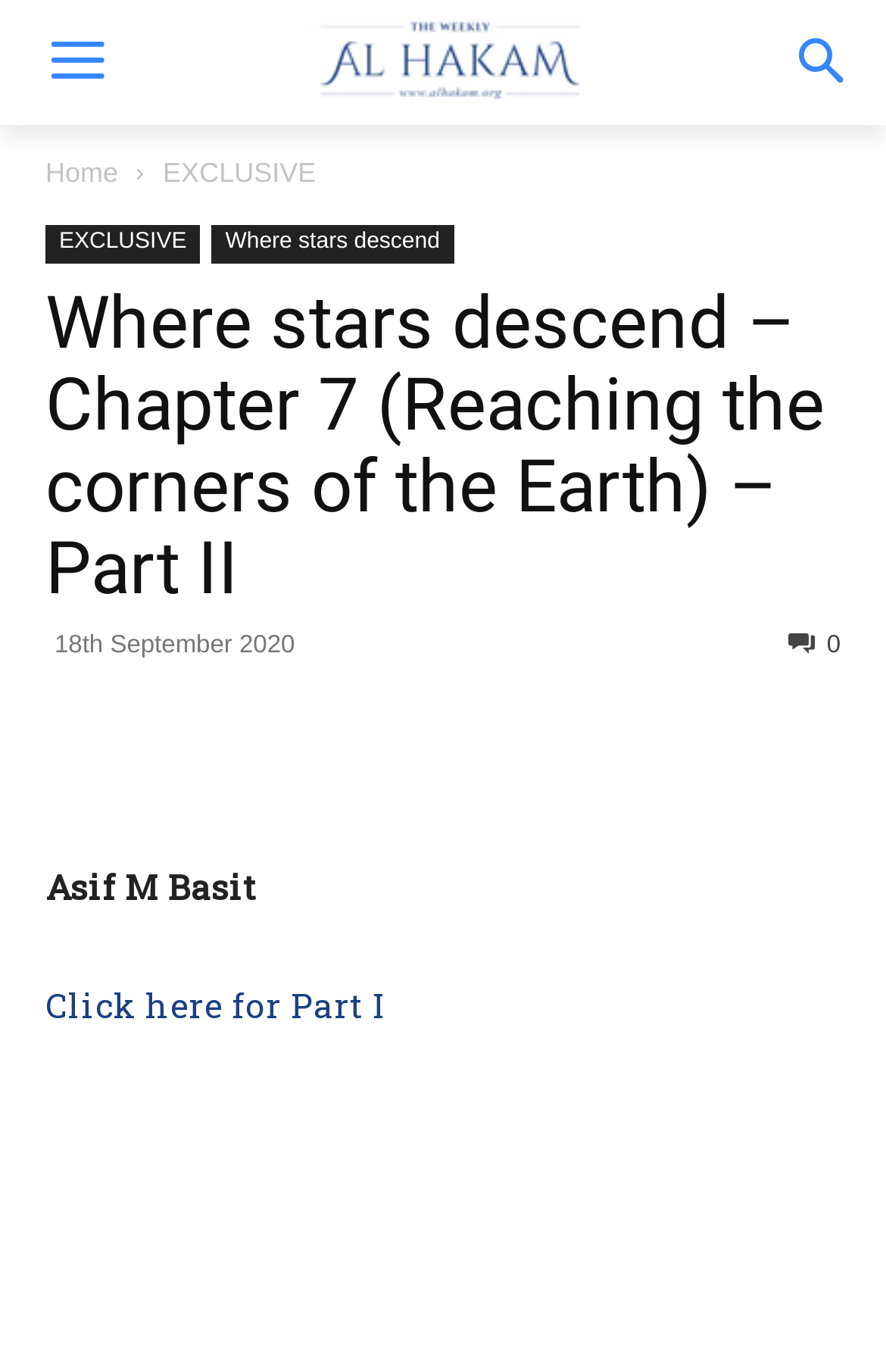Construct a thorough caption encompassing all aspects of the webpage.

The webpage appears to be a blog post or article page, with a focus on a specific chapter of a story. At the top left of the page, there is a logo link for "Al hakam" accompanied by an image of the same logo. Below this, there are two links, "Home" and "EXCLUSIVE", with the latter being a dropdown menu containing links to "EXCLUSIVE" and "Where stars descend".

The main content of the page is headed by a title, "Where stars descend – Chapter 7 (Reaching the corners of the Earth) – Part II", which is centered near the top of the page. Below this, there is a timestamp indicating that the post was published on "18th September 2020". To the right of the timestamp, there is a link with an icon.

Further down the page, there are five social media links, represented by icons, arranged horizontally. Below these, there is a byline or author credit, "Asif M Basit". Finally, there is a link to "Click here for Part I", suggesting that this is a continuation of a previous chapter or part.